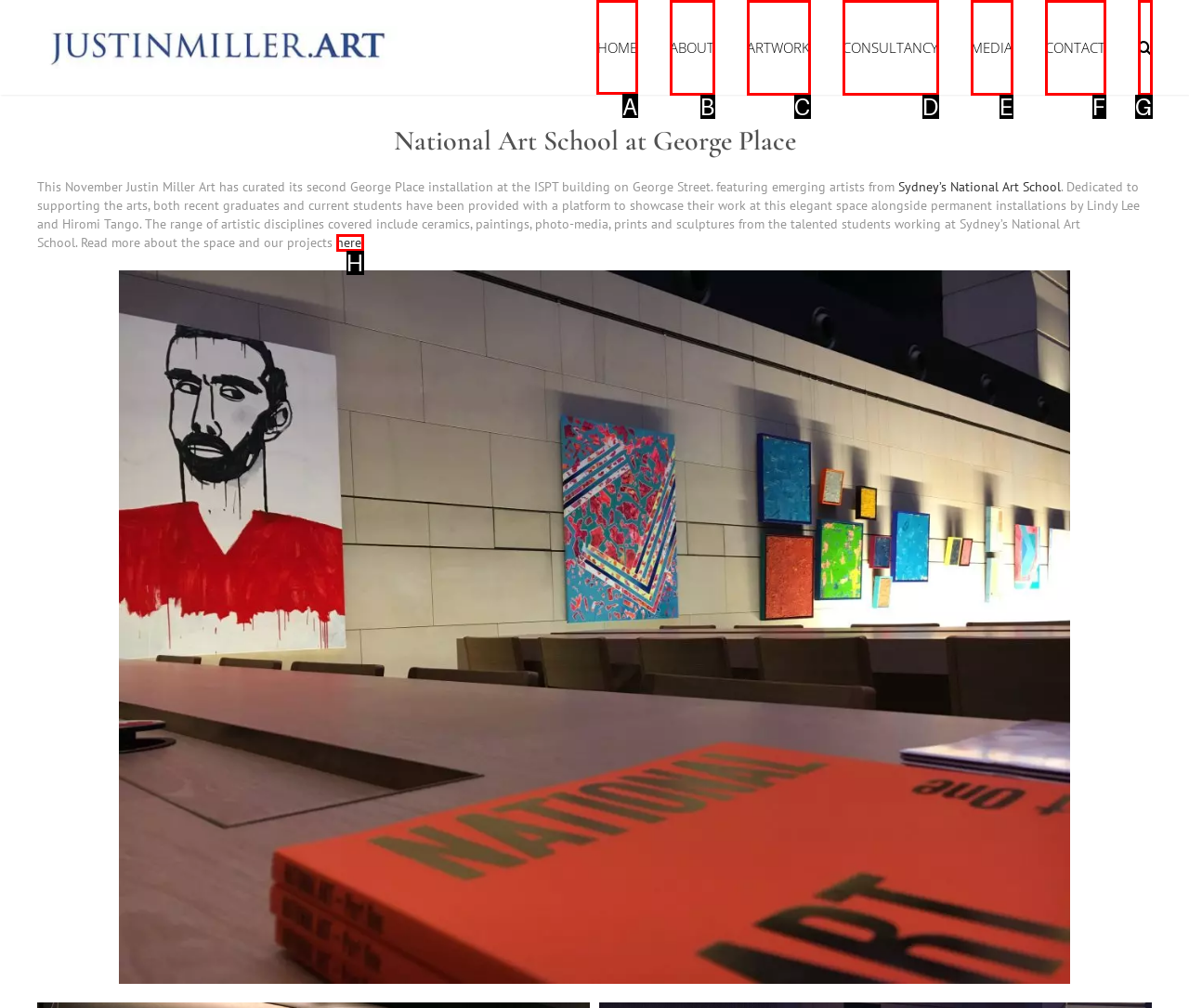Select the letter of the UI element you need to click to complete this task: go to home page.

A